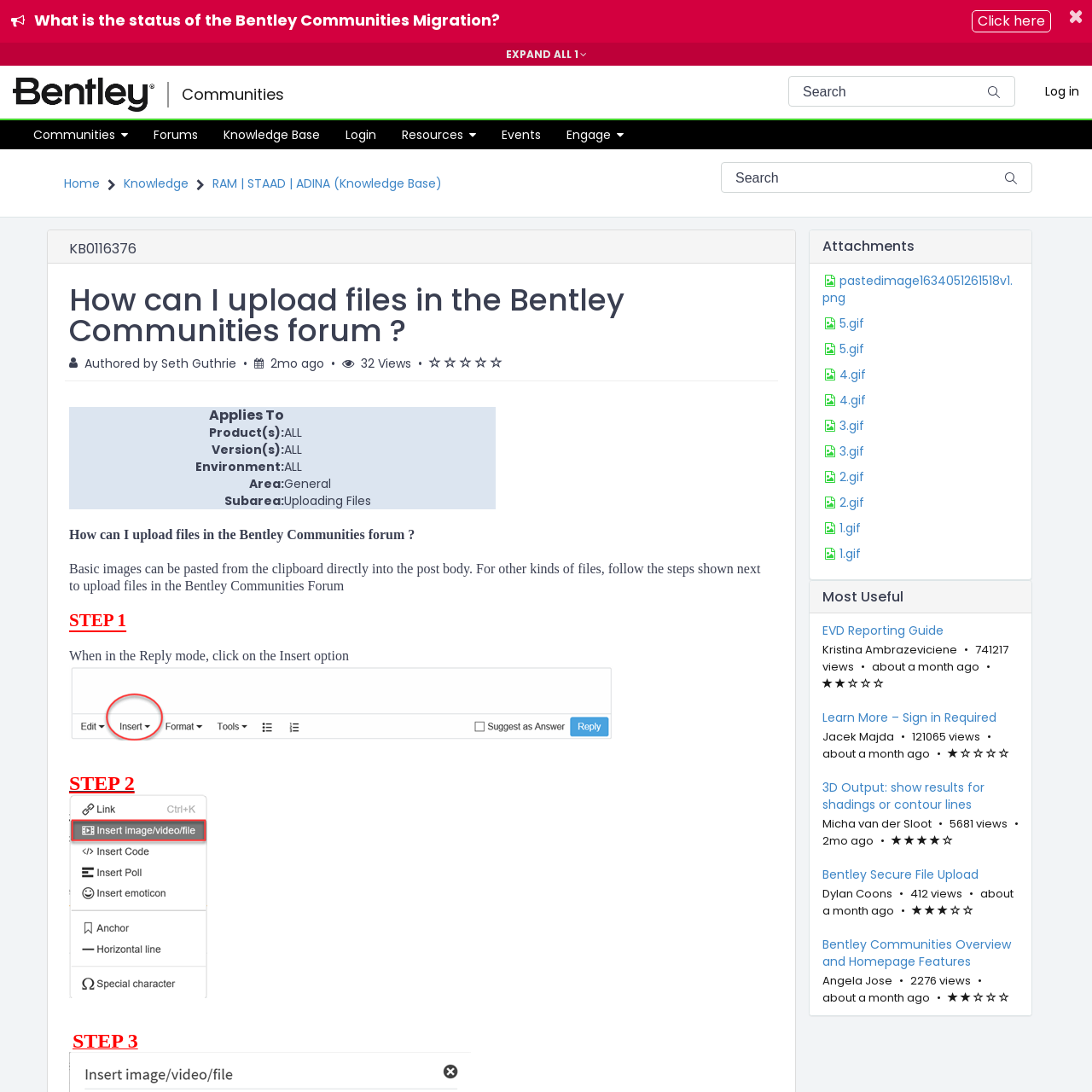What is the current rating of the article?
Refer to the image and provide a detailed answer to the question.

The article has an average rating of 0 out of 5 stars, as shown in the 'This article has average rating' section on the webpage.